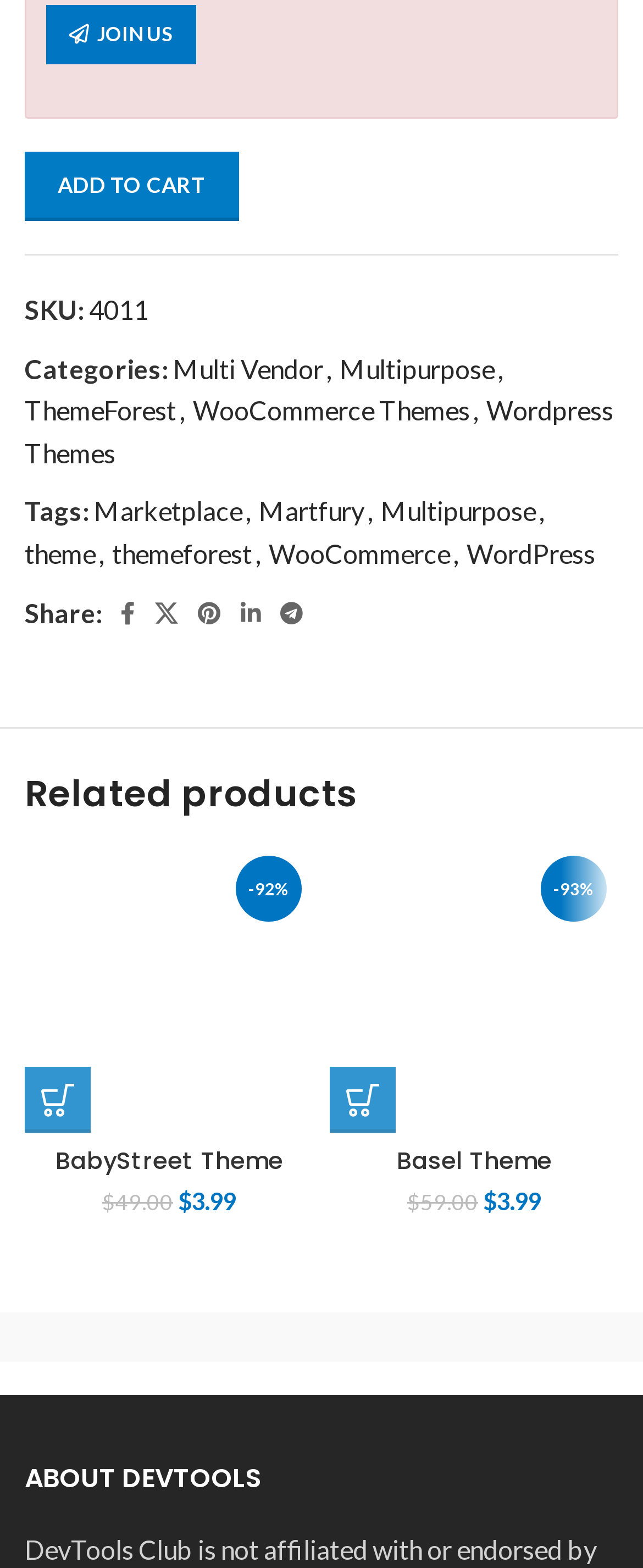How much discount is applied to the Basel Responsive eCommerce Theme?
Answer the question with as much detail as you can, using the image as a reference.

I looked for the discount information of the Basel Responsive eCommerce Theme and found that it is '-93%', which means the theme is discounted by 93%.